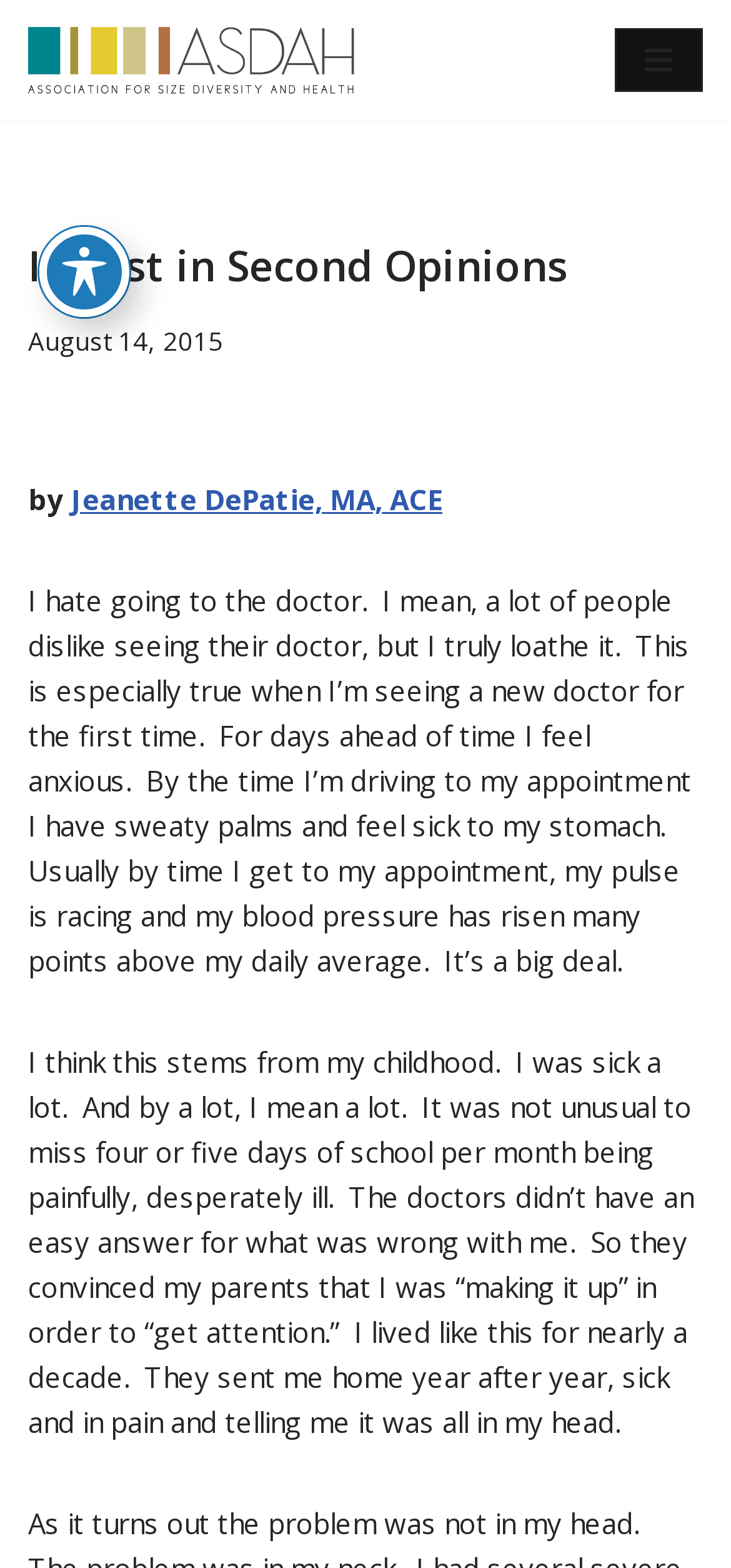Using the information from the screenshot, answer the following question thoroughly:
What is the purpose of the button 'Navigation Menu'?

The button 'Navigation Menu' is likely used to navigate through the website or access different sections of the website, as it is a common functionality of navigation menus.